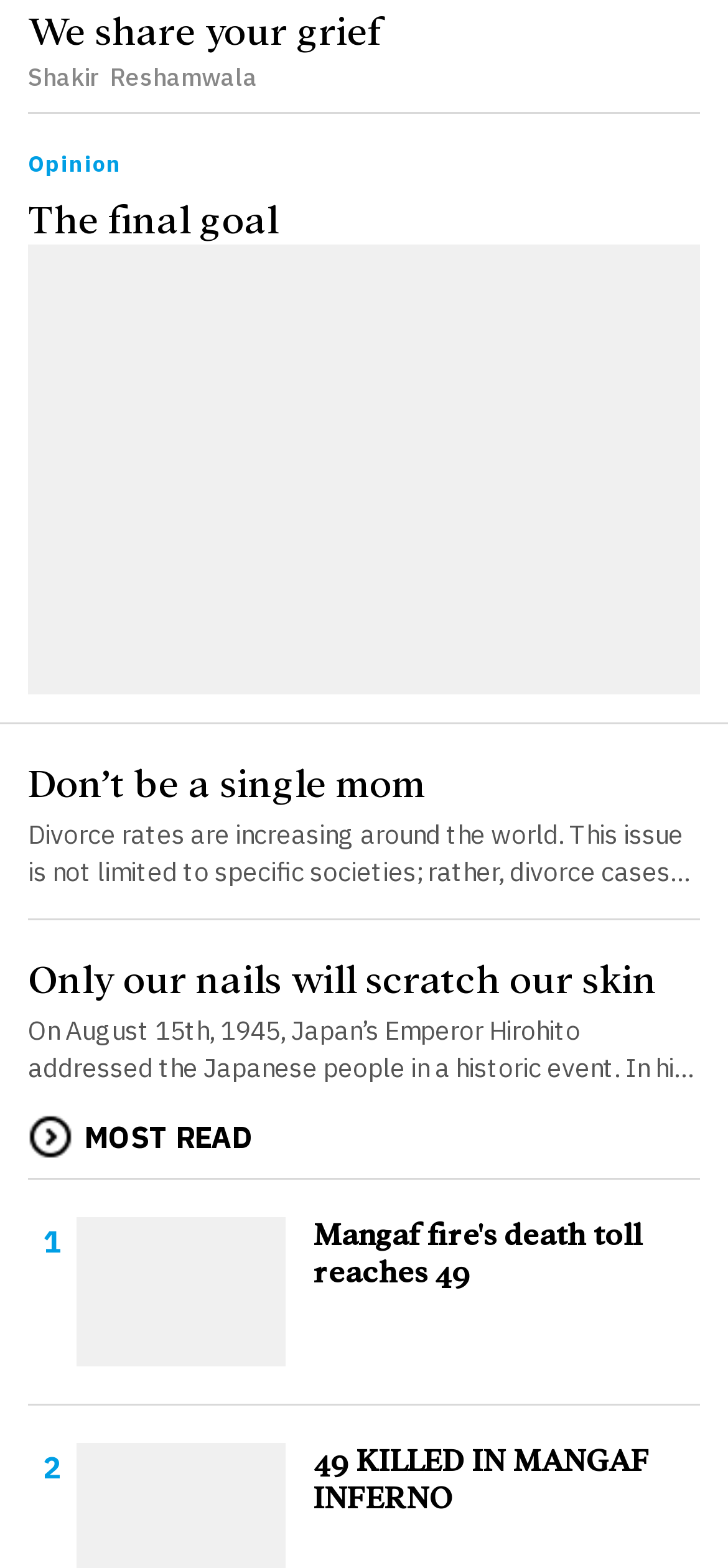Find and indicate the bounding box coordinates of the region you should select to follow the given instruction: "Click on 'We share your grief'".

[0.038, 0.007, 0.526, 0.033]